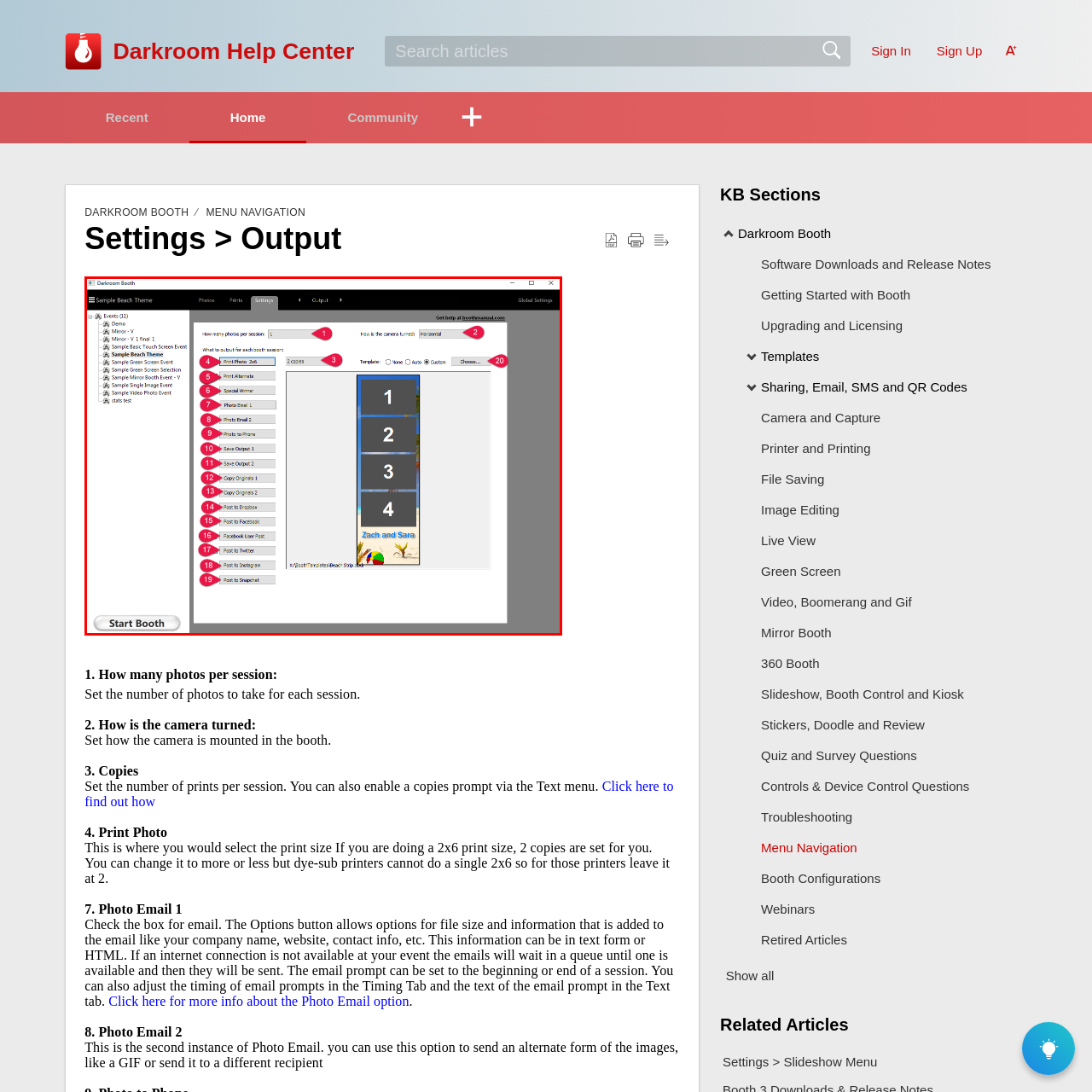How many images can be taken per session?
Look at the image contained within the red bounding box and provide a detailed answer based on the visual details you can infer from it.

The interface allows users to specify how many photos are taken per session, providing options beside labeled icons for easy navigation. This suggests that the number of images taken per session is customizable and dependent on the user's selection.